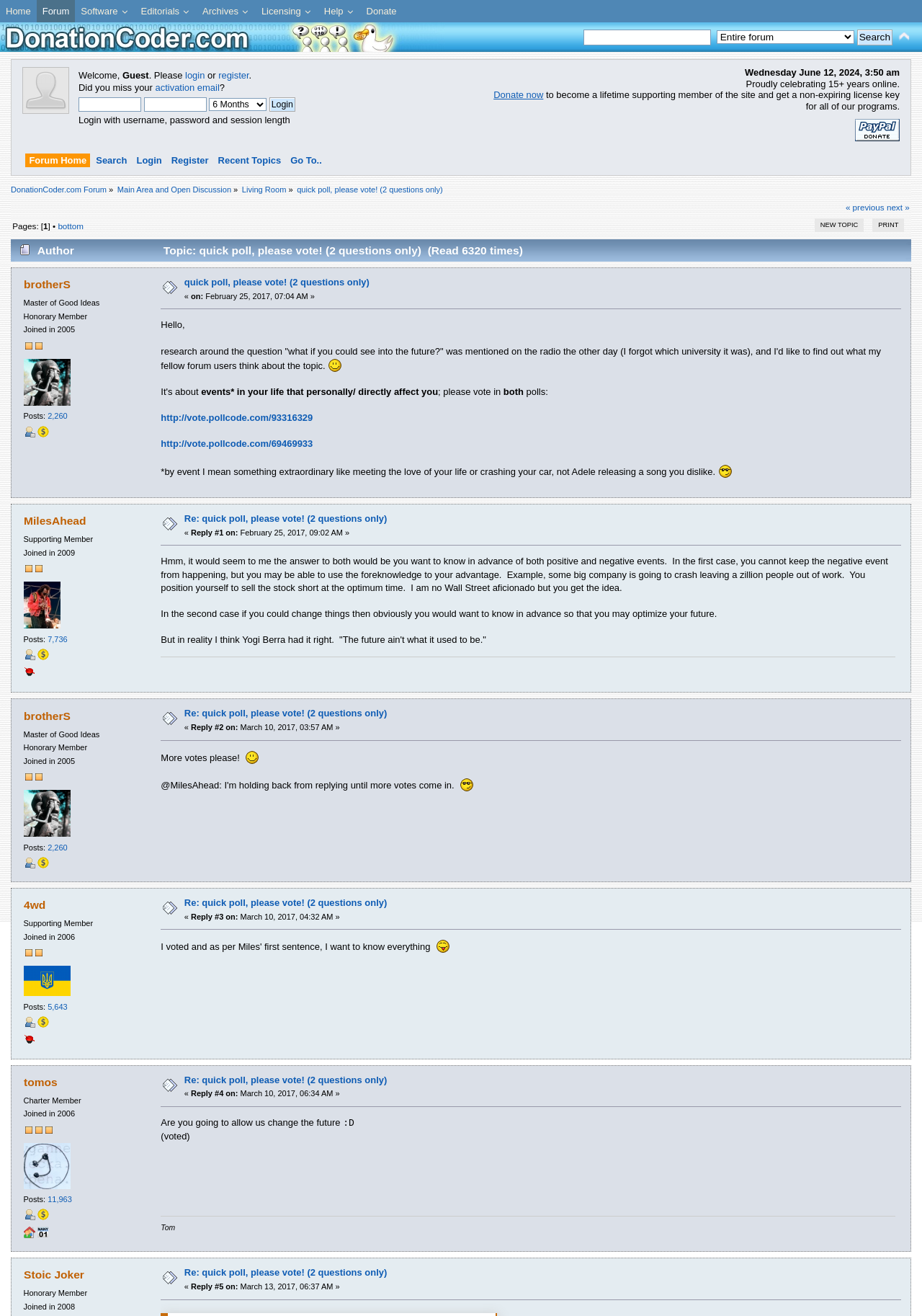Can you provide the bounding box coordinates for the element that should be clicked to implement the instruction: "View the profile of 'brotherS'"?

[0.025, 0.303, 0.076, 0.309]